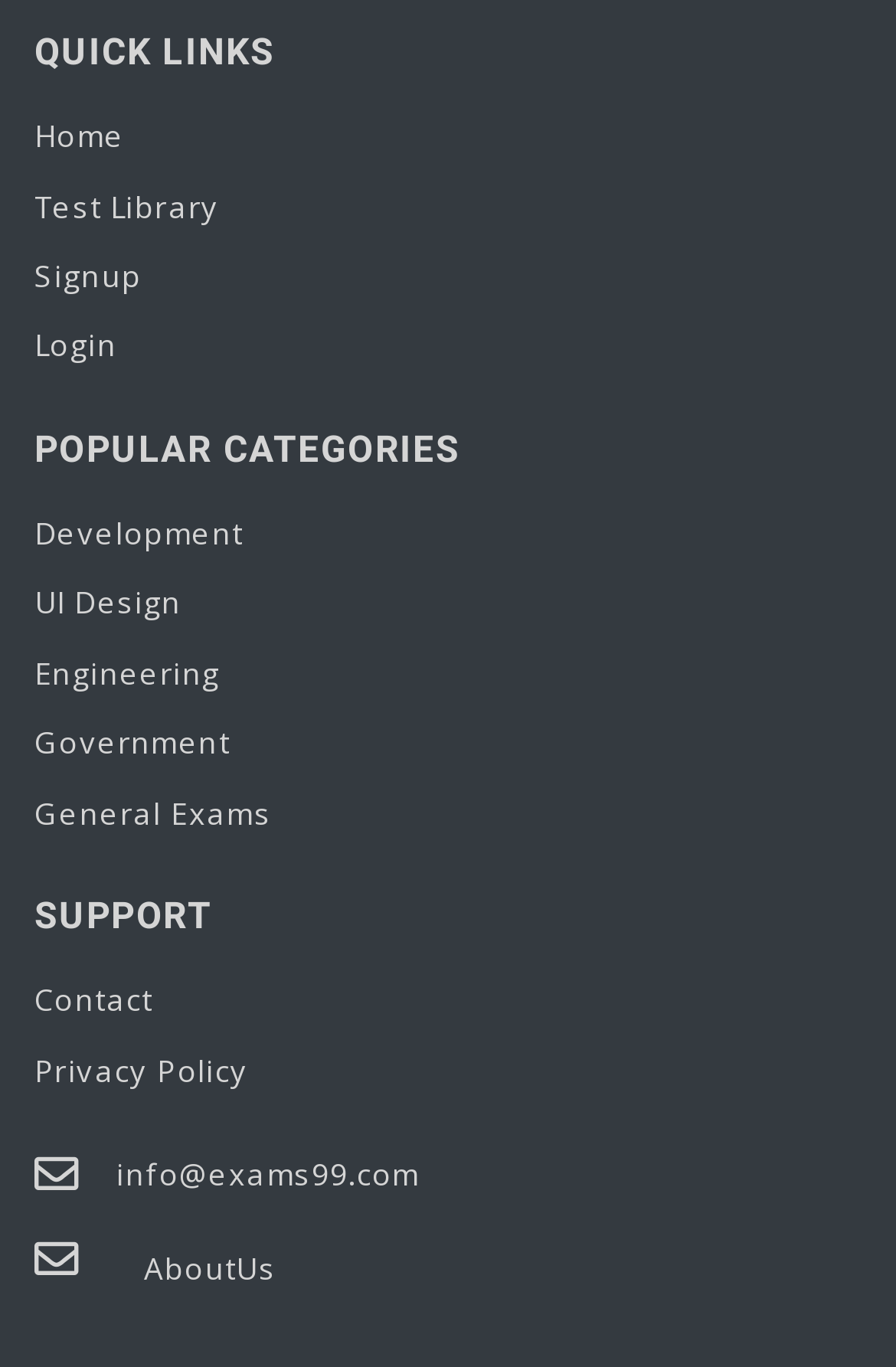What is the last category under POPULAR CATEGORIES?
Answer the question with as much detail as you can, using the image as a reference.

I looked at the links under the 'POPULAR CATEGORIES' heading and found that the last one is 'General Exams'.